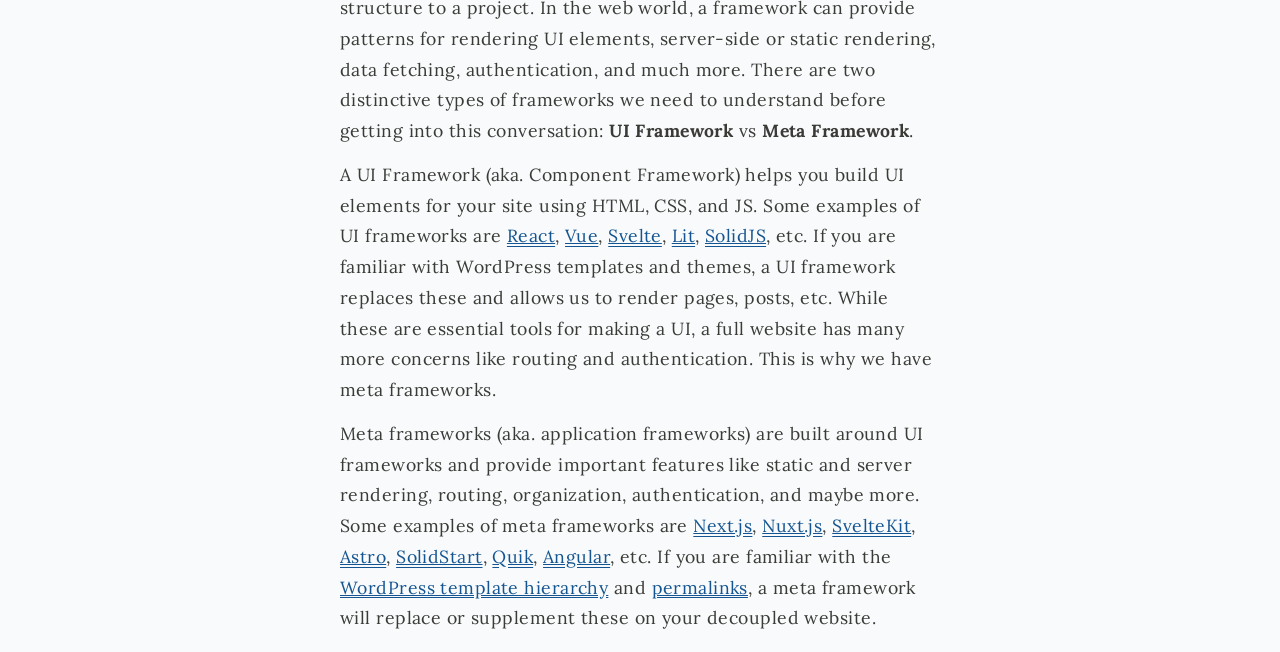Using the element description: "WordPress template hierarchy", determine the bounding box coordinates. The coordinates should be in the format [left, top, right, bottom], with values between 0 and 1.

[0.266, 0.883, 0.475, 0.918]